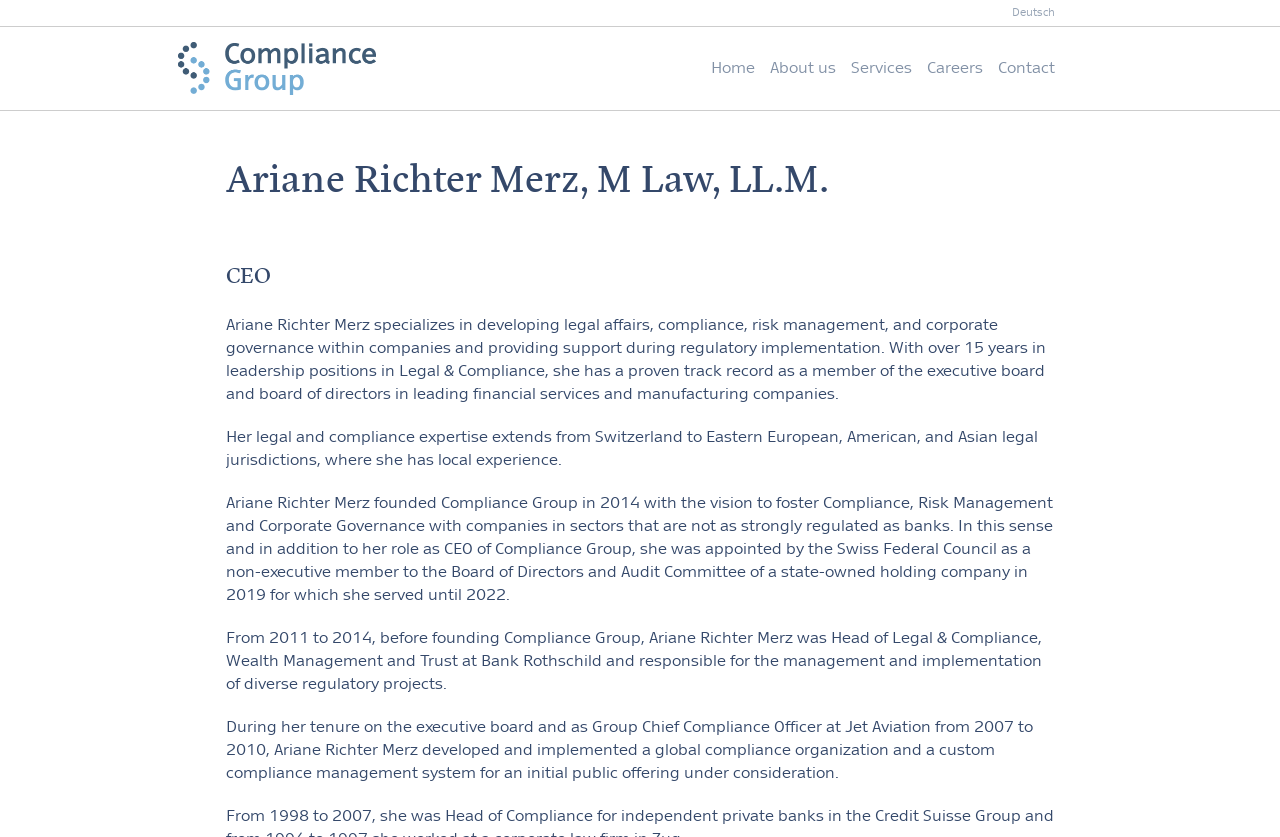Identify the bounding box for the element characterized by the following description: "Contact".

[0.779, 0.07, 0.824, 0.092]